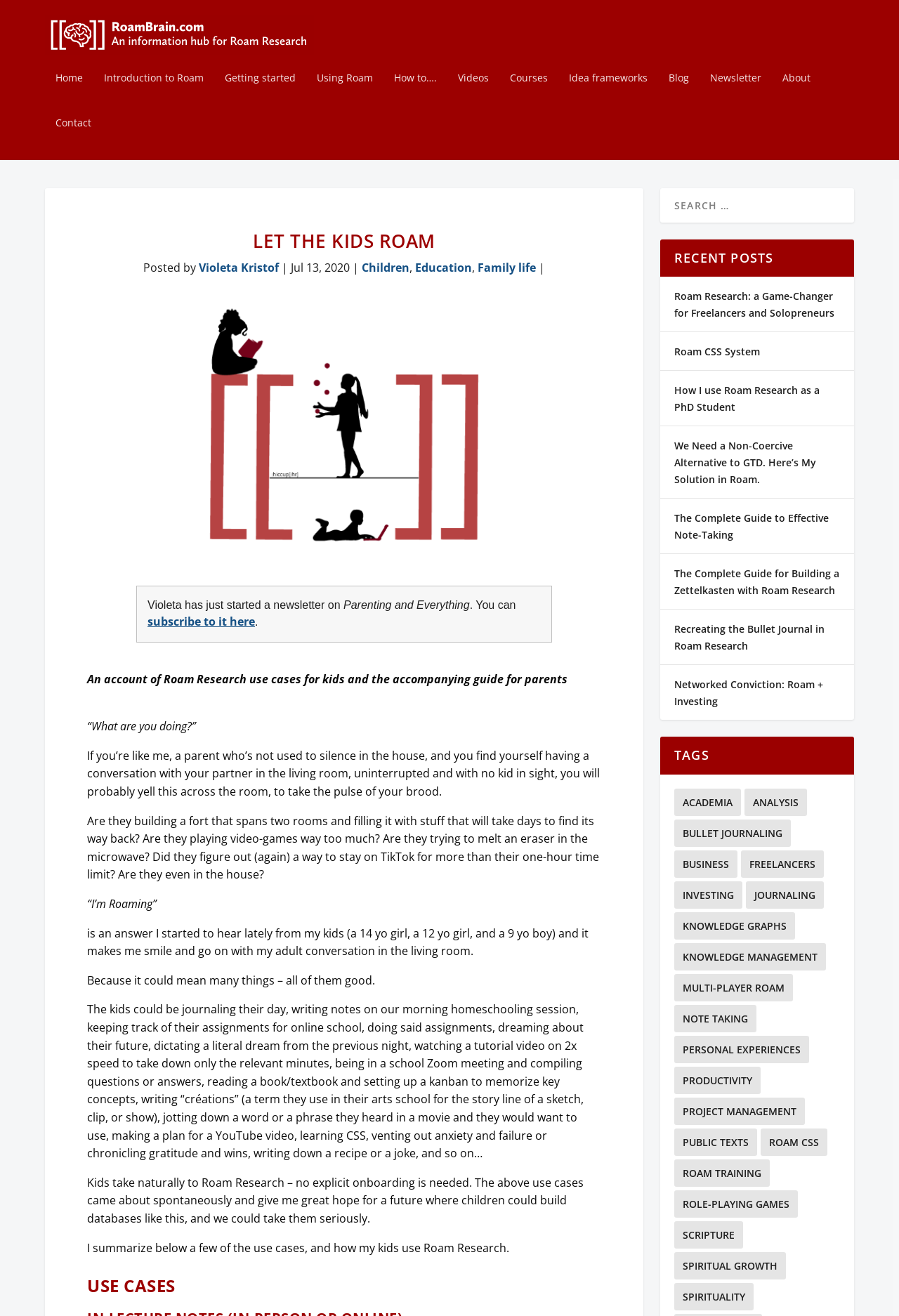Can you extract the primary headline text from the webpage?

LET THE KIDS ROAM